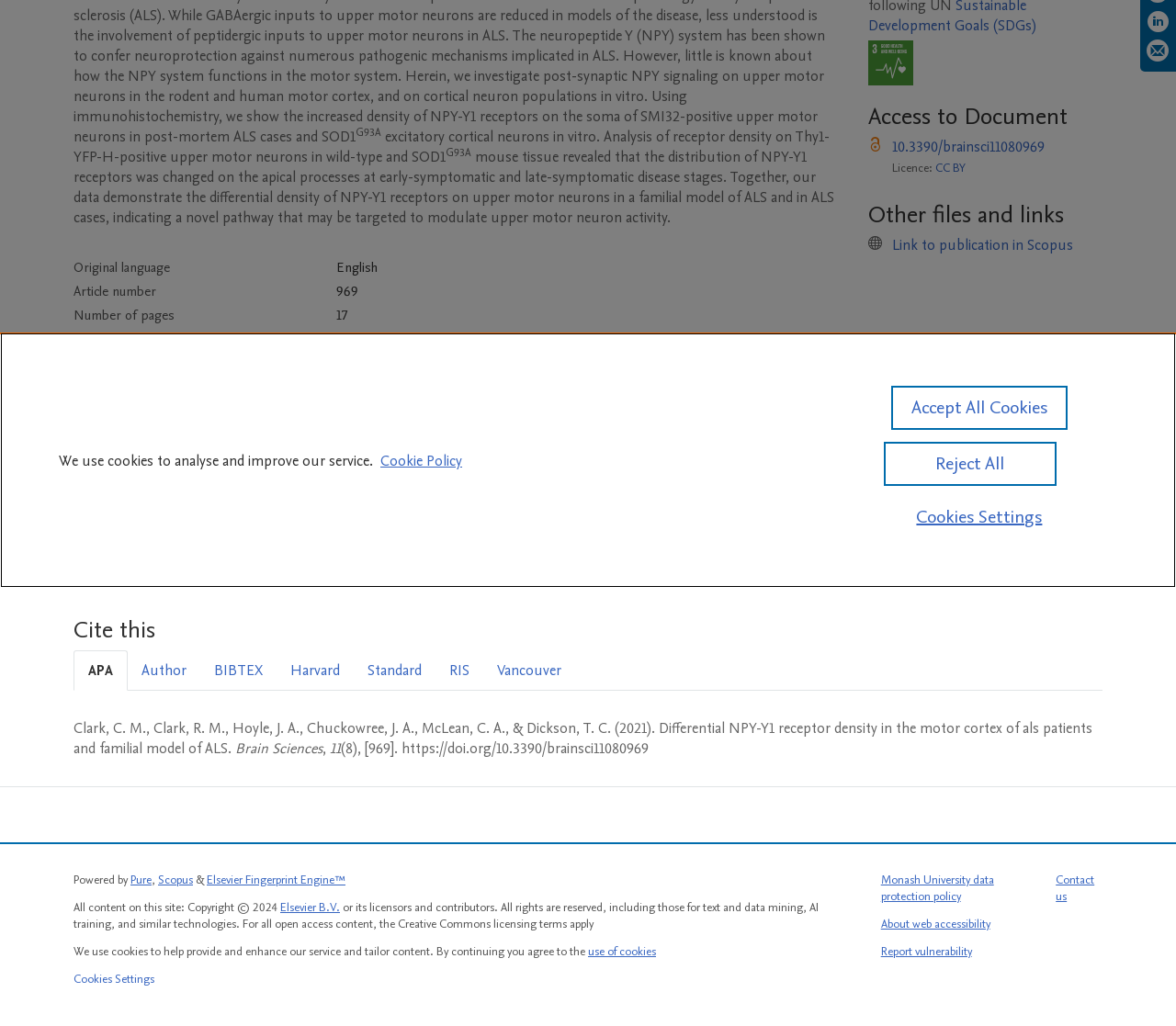Given the description Cookie Policy, predict the bounding box coordinates of the UI element. Ensure the coordinates are in the format (top-left x, top-left y, bottom-right x, bottom-right y) and all values are between 0 and 1.

[0.323, 0.44, 0.393, 0.459]